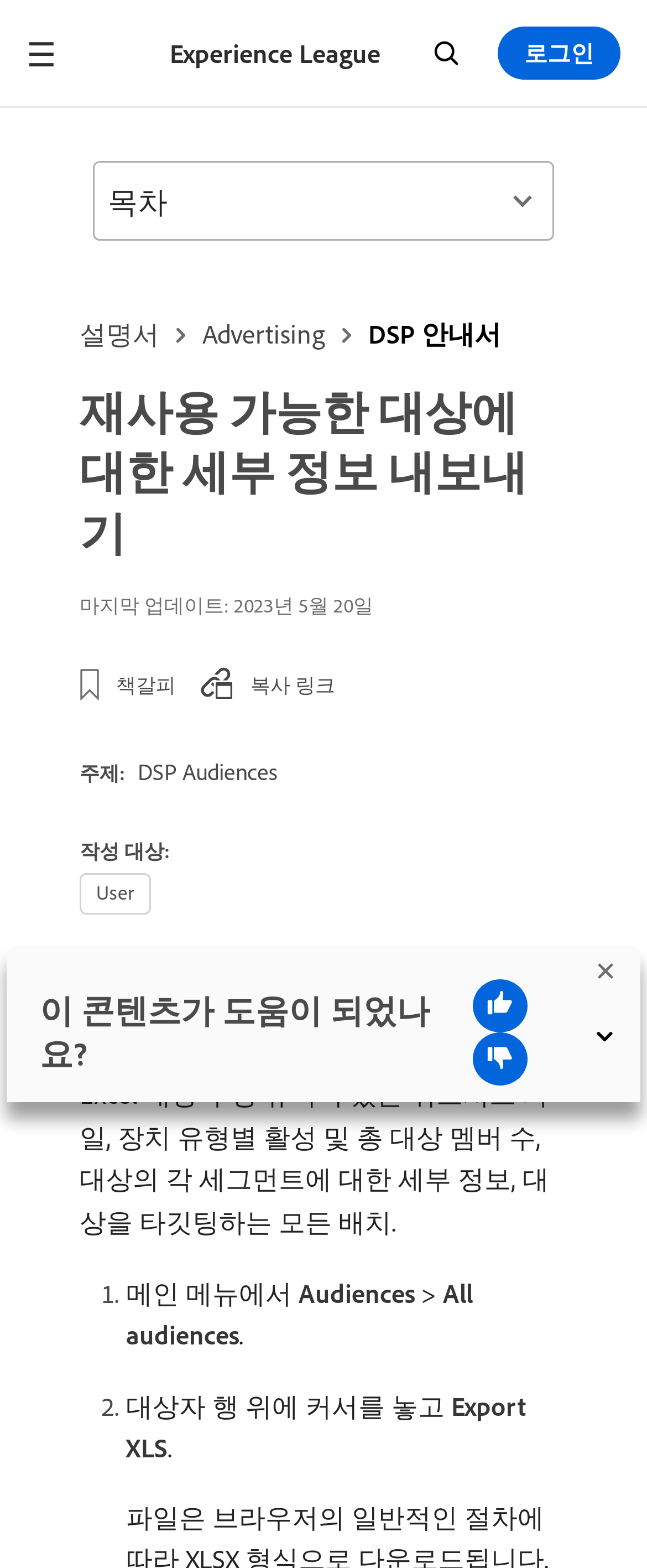What is the last update date?
Give a detailed and exhaustive answer to the question.

I found the last update date by looking at the static text element that says '마지막 업데이트:' and then reading the adjacent static text element that contains the date.